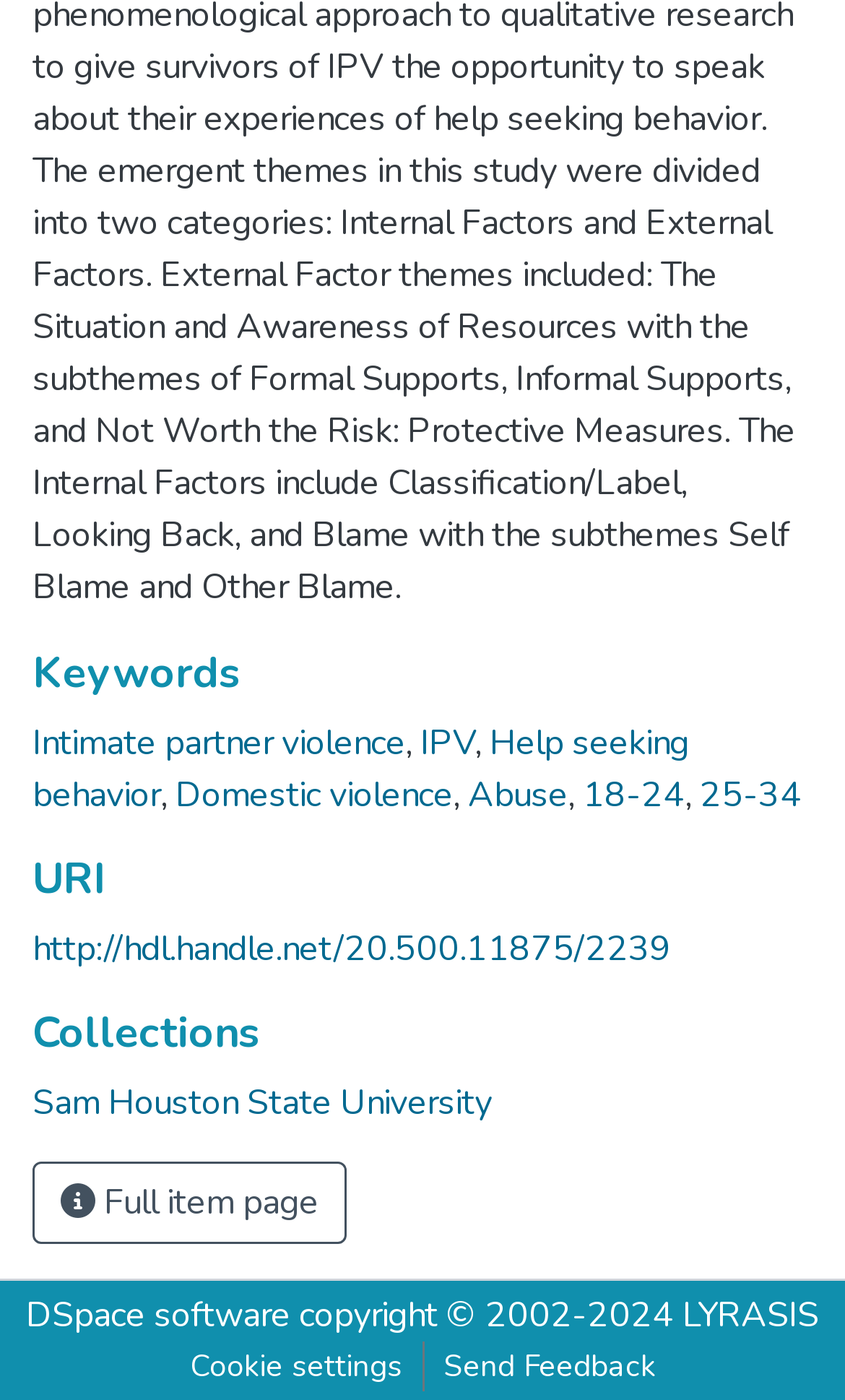Please provide the bounding box coordinates for the UI element as described: "alt="Photo of Siddhi"". The coordinates must be four floats between 0 and 1, represented as [left, top, right, bottom].

None